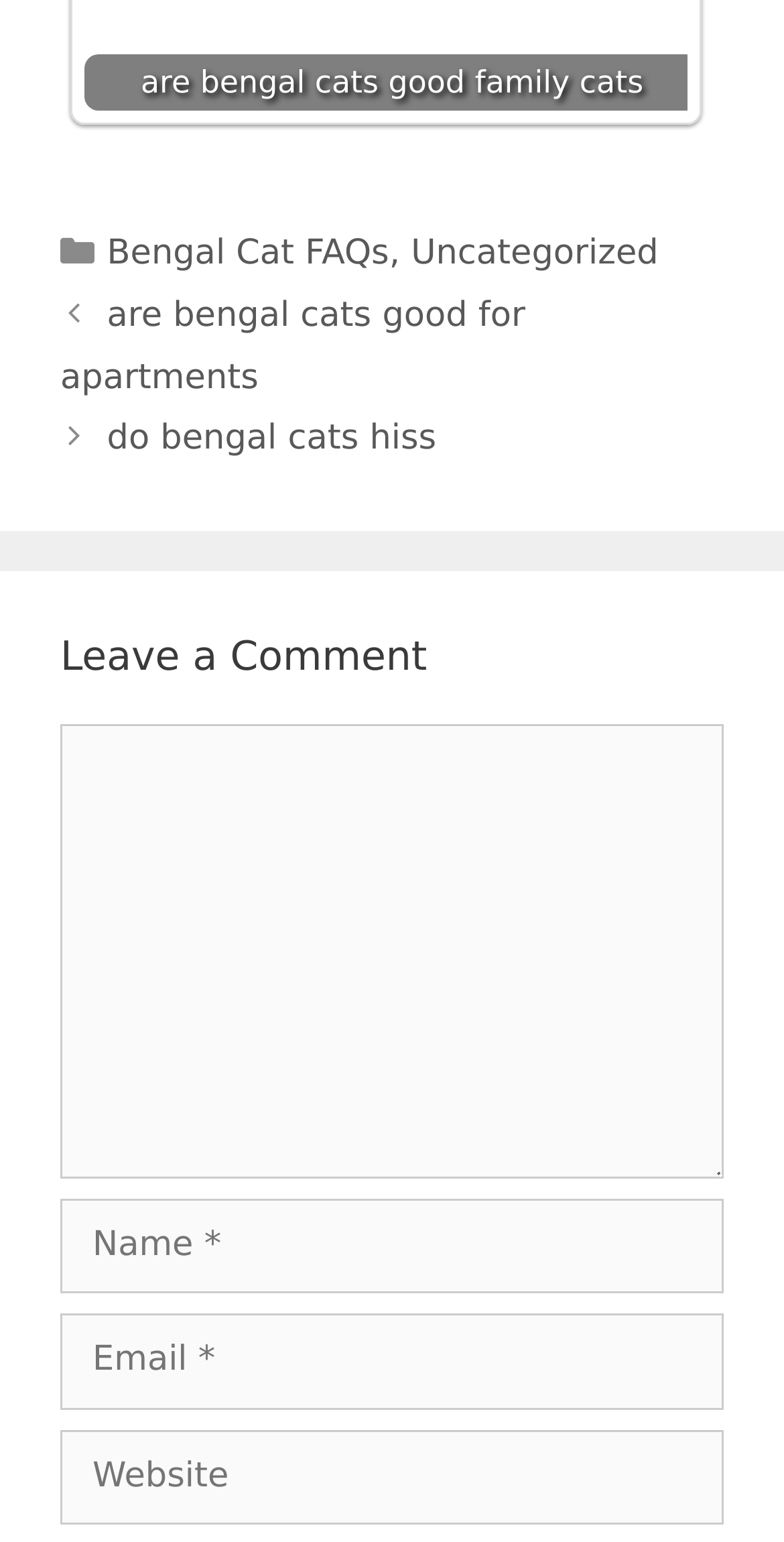Based on the image, give a detailed response to the question: What is the topic of the first post?

I found a link element with the text 'are bengal cats good for apartments' which is the topic of the first post.